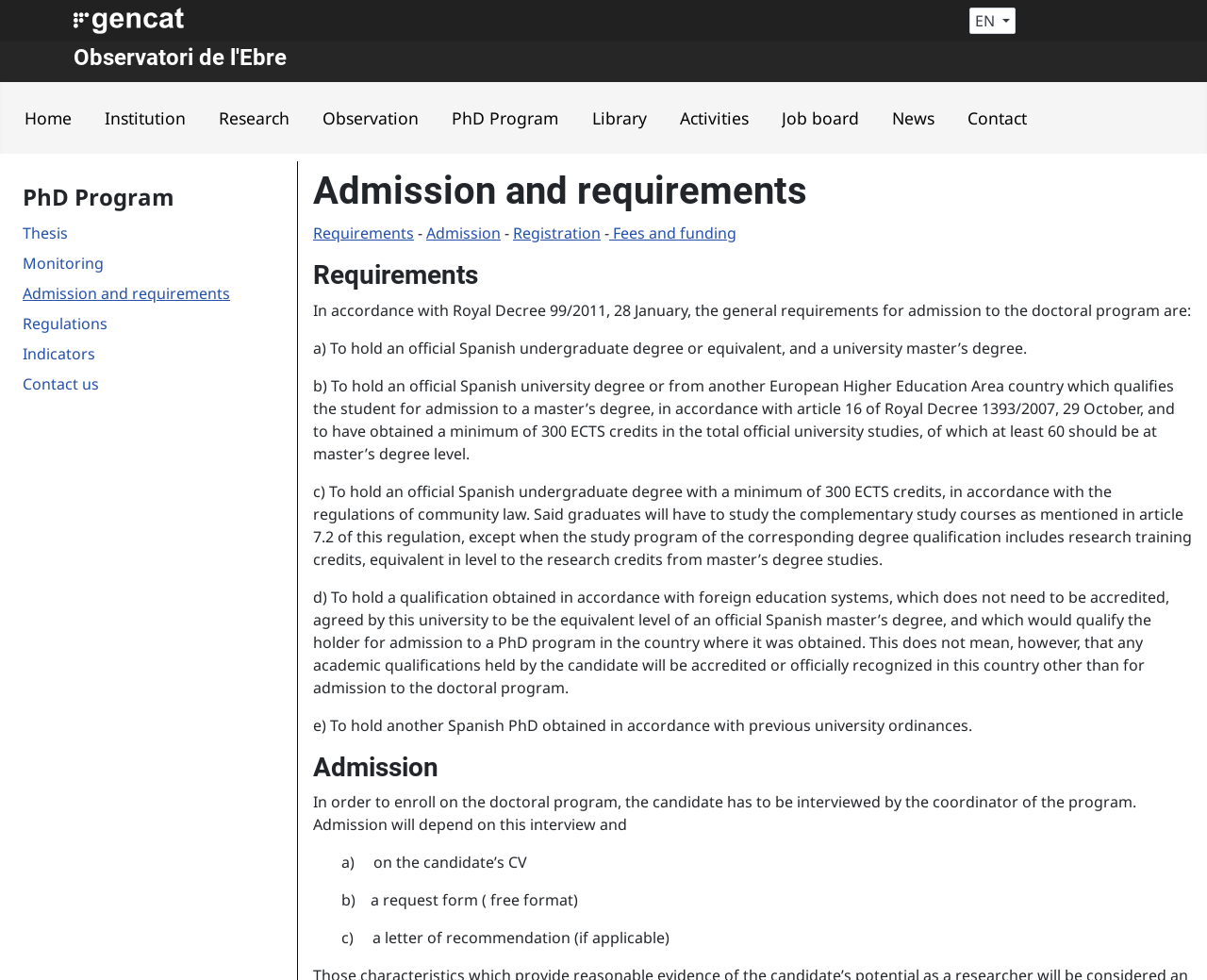Determine the main headline of the webpage and provide its text.

Admission and requirements